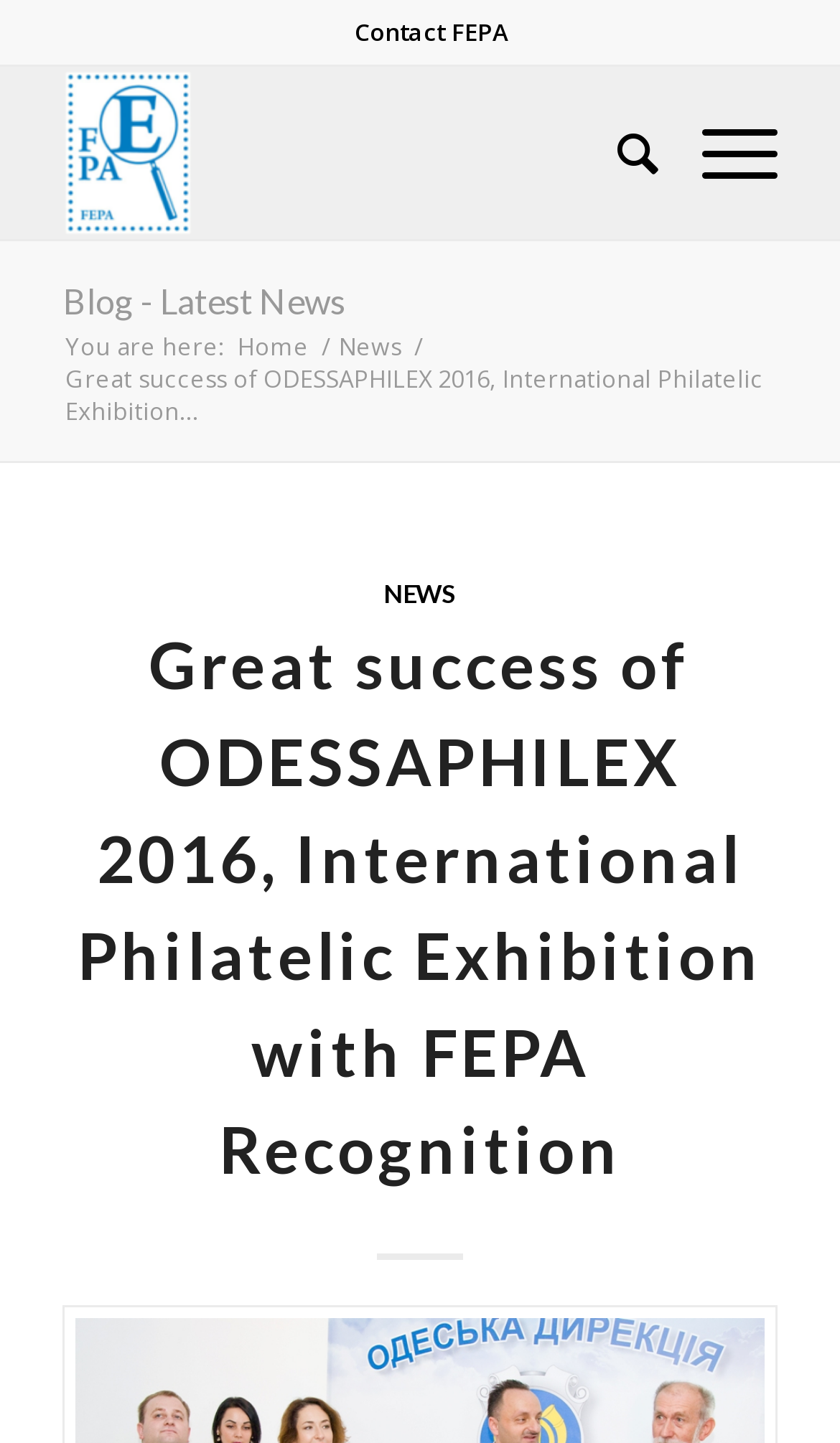Locate the bounding box coordinates of the UI element described by: "Contact FEPA". Provide the coordinates as four float numbers between 0 and 1, formatted as [left, top, right, bottom].

[0.101, 0.0, 0.925, 0.045]